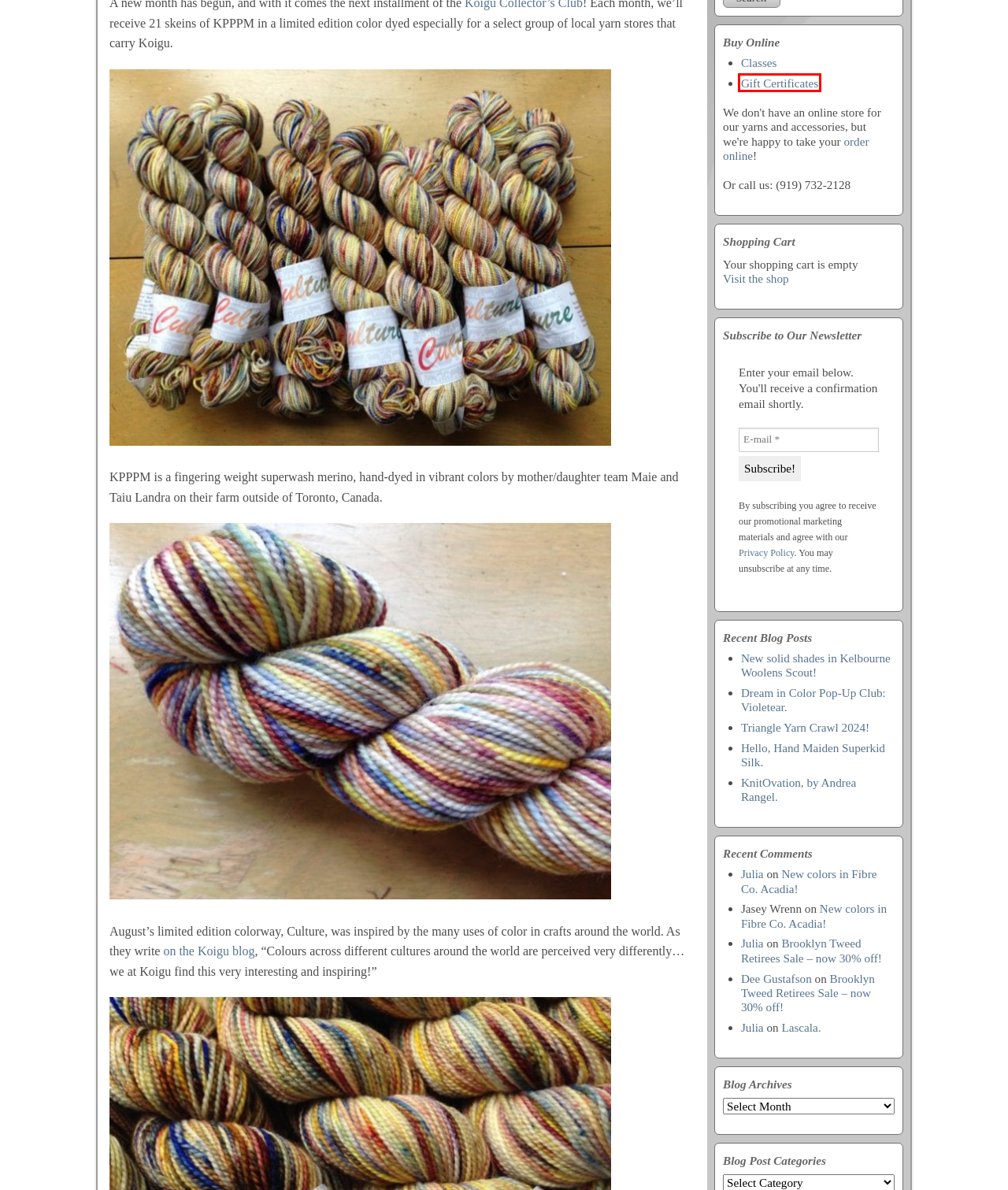Consider the screenshot of a webpage with a red bounding box around an element. Select the webpage description that best corresponds to the new page after clicking the element inside the red bounding box. Here are the candidates:
A. New solid shades in Kelbourne Woolens Scout! - Hillsborough Yarn Shop
B. Brooklyn Tweed Retirees Sale – now 30% off! - Hillsborough Yarn Shop
C. New colors in Fibre Co. Acadia! - Hillsborough Yarn Shop
D. Classes, etc. - Hillsborough Yarn Shop
E. Hello, Hand Maiden Superkid Silk. - Hillsborough Yarn Shop
F. Koigu Collector's Club: August: CULTURE — Koigu
G. Lascala. - Hillsborough Yarn Shop
H. Gift Certificates - Hillsborough Yarn Shop

H